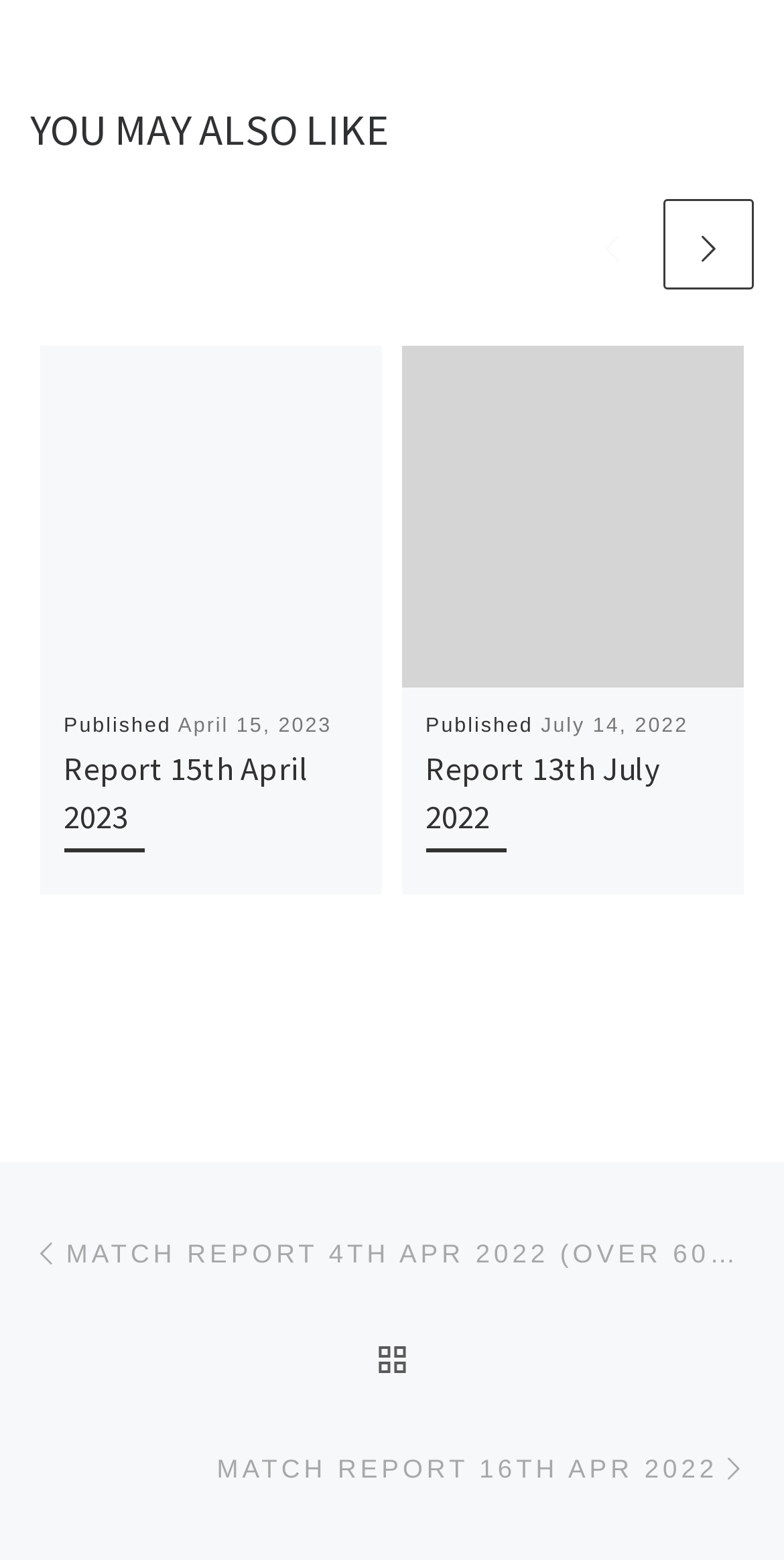Using the element description: "Report 13th July 2022", determine the bounding box coordinates for the specified UI element. The coordinates should be four float numbers between 0 and 1, [left, top, right, bottom].

[0.543, 0.478, 0.843, 0.535]